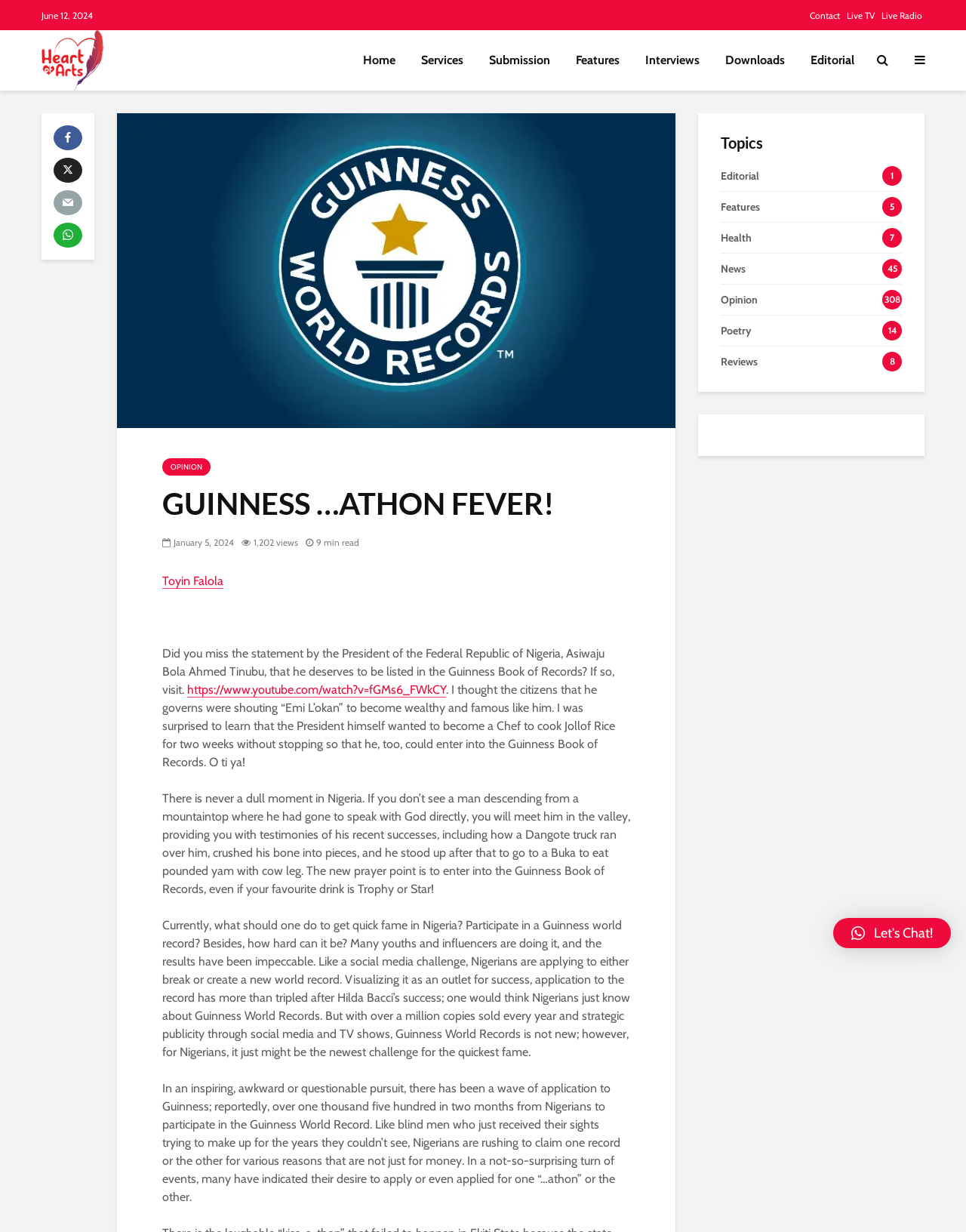Provide the bounding box coordinates of the HTML element described as: "alt="Heart of Arts"". The bounding box coordinates should be four float numbers between 0 and 1, i.e., [left, top, right, bottom].

[0.043, 0.042, 0.107, 0.053]